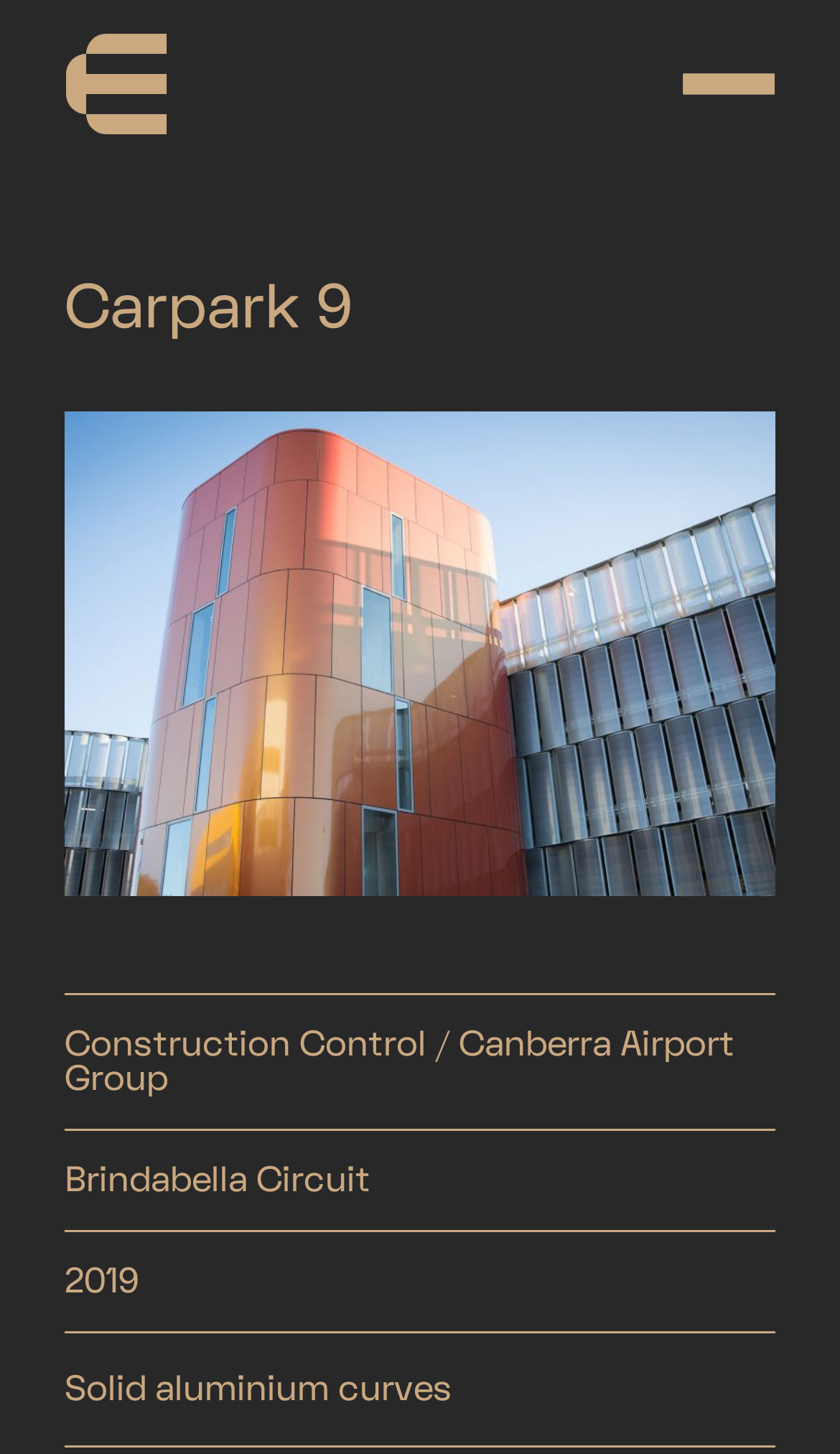Using the provided description aria-label="toggle site menu", find the bounding box coordinates for the UI element. Provide the coordinates in (top-left x, top-left y, bottom-right x, bottom-right y) format, ensuring all values are between 0 and 1.

[0.765, 0.022, 0.923, 0.093]